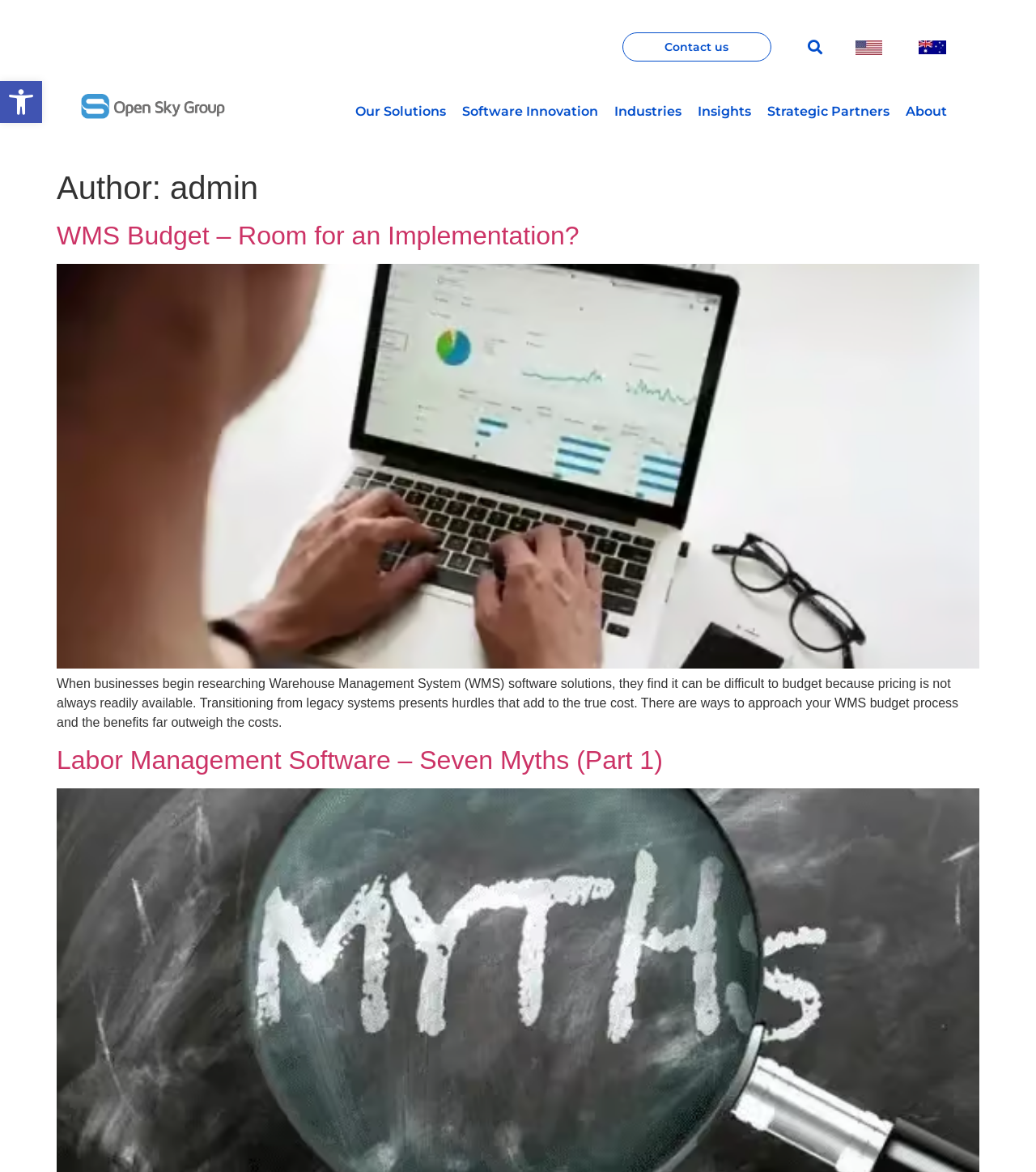Specify the bounding box coordinates of the element's region that should be clicked to achieve the following instruction: "Search for something". The bounding box coordinates consist of four float numbers between 0 and 1, in the format [left, top, right, bottom].

[0.76, 0.029, 0.799, 0.051]